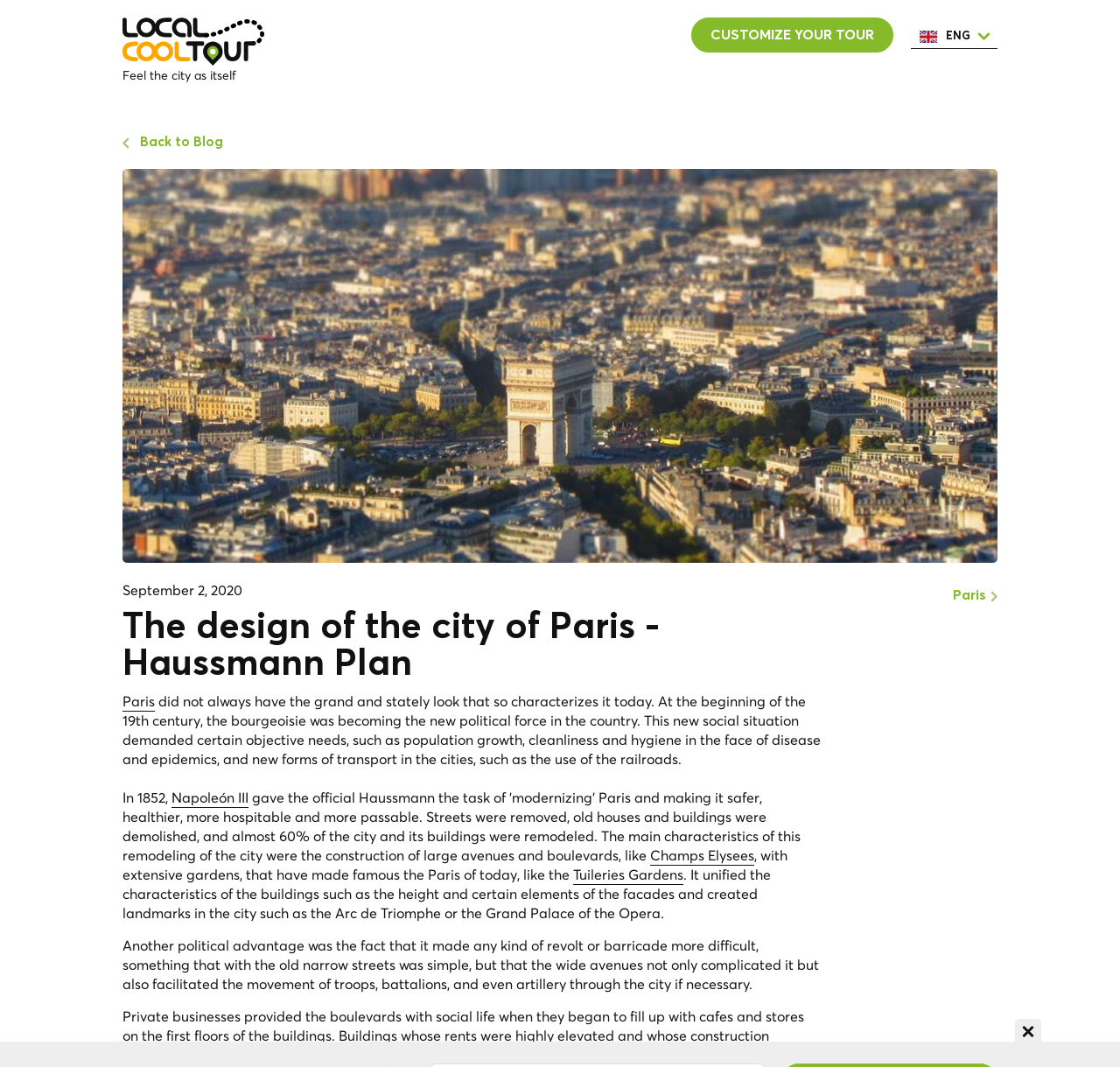Please identify the primary heading on the webpage and return its text.

The design of the city of Paris - Haussmann Plan